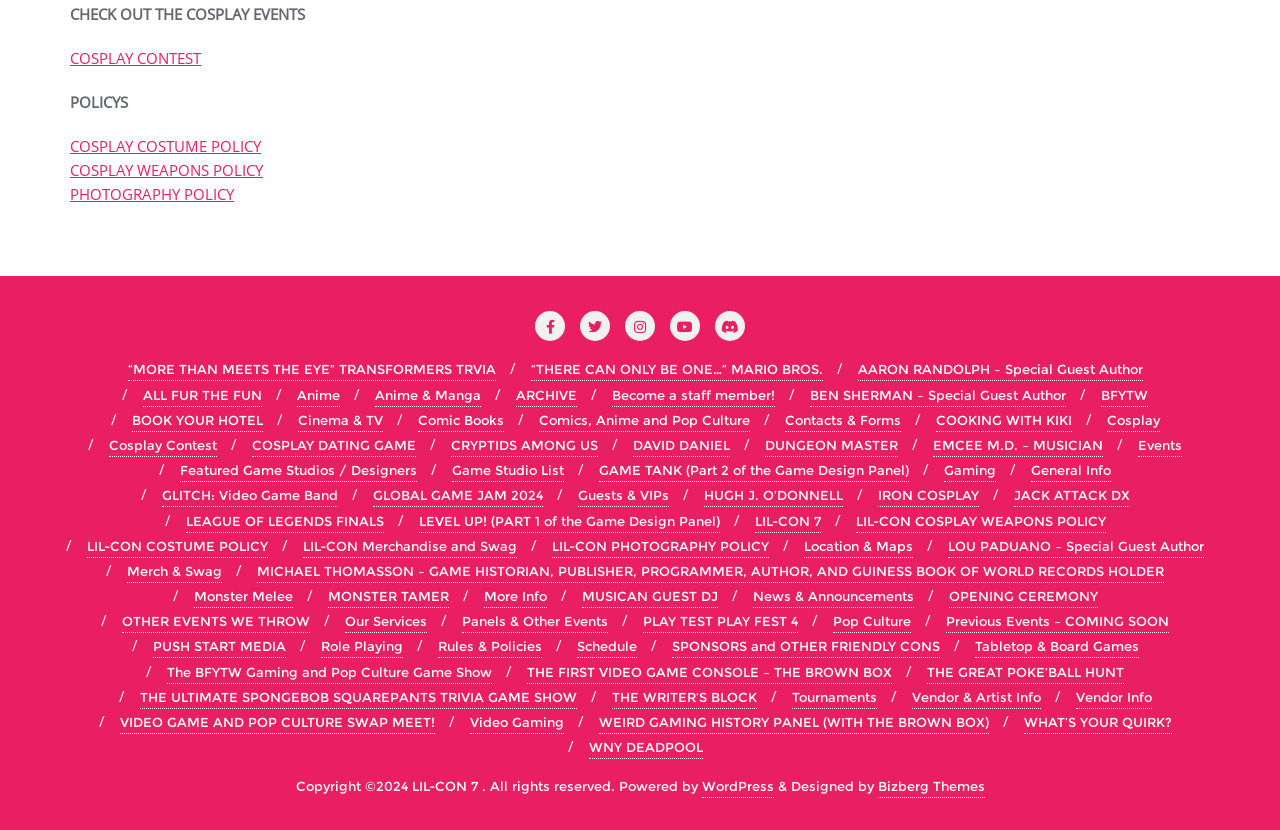Use a single word or phrase to answer the question:
What is the main topic of this webpage?

Cosplay and gaming events